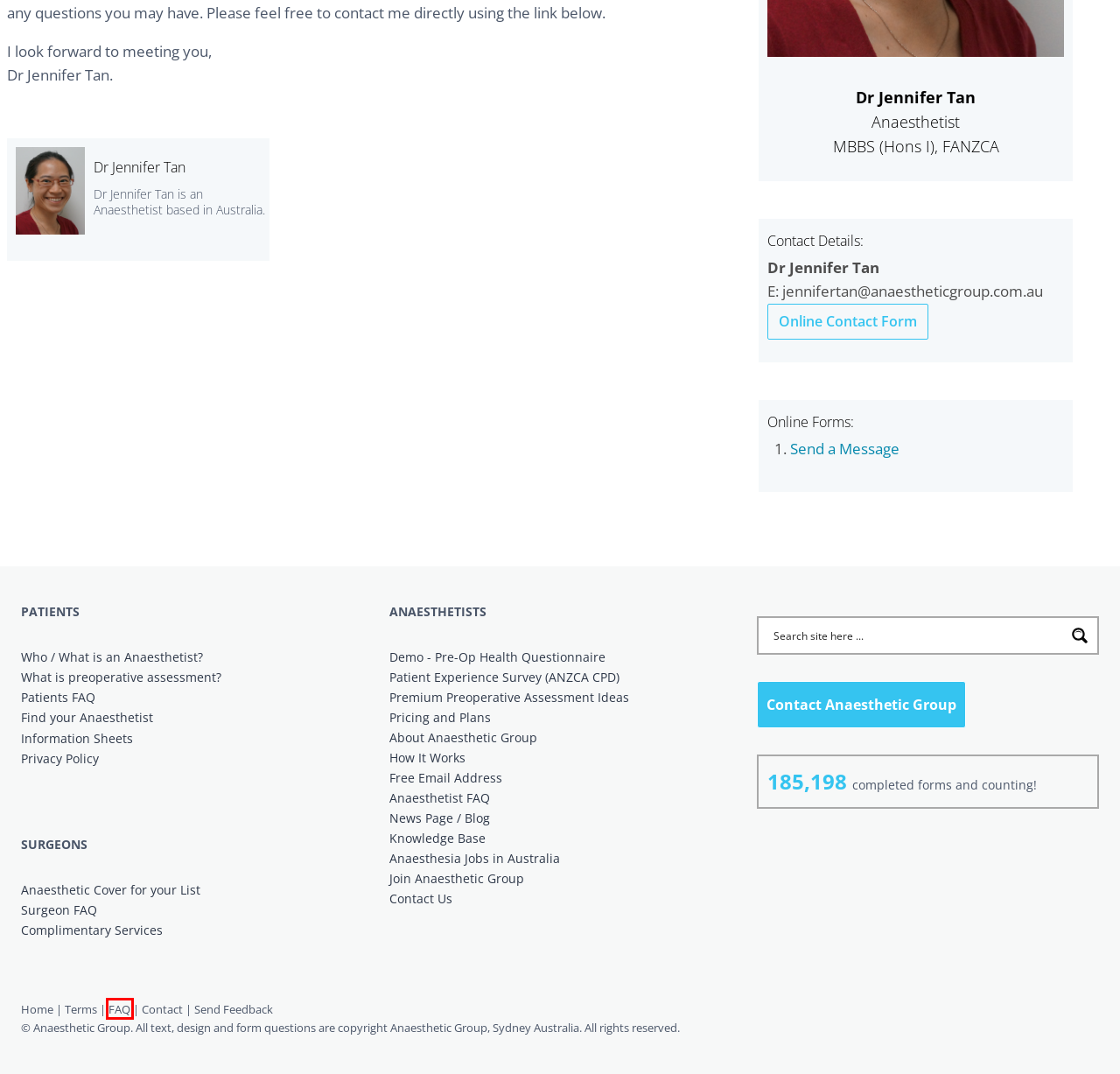Given a screenshot of a webpage with a red bounding box highlighting a UI element, choose the description that best corresponds to the new webpage after clicking the element within the red bounding box. Here are your options:
A. Anaesthetic Group News / Blog Posts
B. How do I use my free email address? (name@anaestheticgroup.com.au)
C. Contact Anaesthetic Group - Technical / Admin Contact Details
D. Anaesthetic Preoperative Assessment Form Ideas
E. How to find Anaesthesia Jobs in Australia
F. Frequently Asked Questions
G. The Complete Guide to Online Preoperative Assessment in 2024
H. Find an Anaesthetist for your surgical list

F